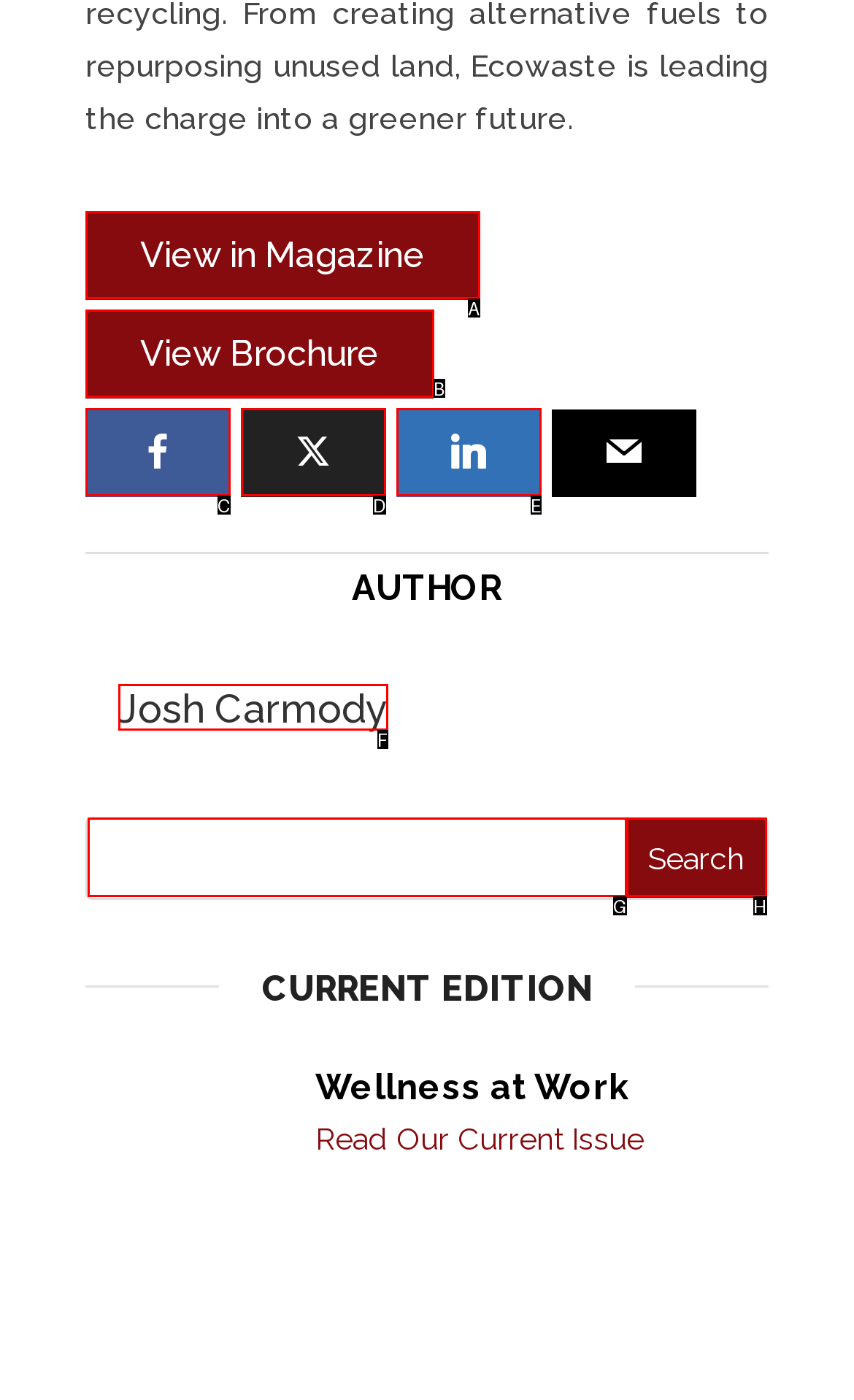Identify the HTML element that corresponds to the description: View in Magazine Provide the letter of the correct option directly.

A